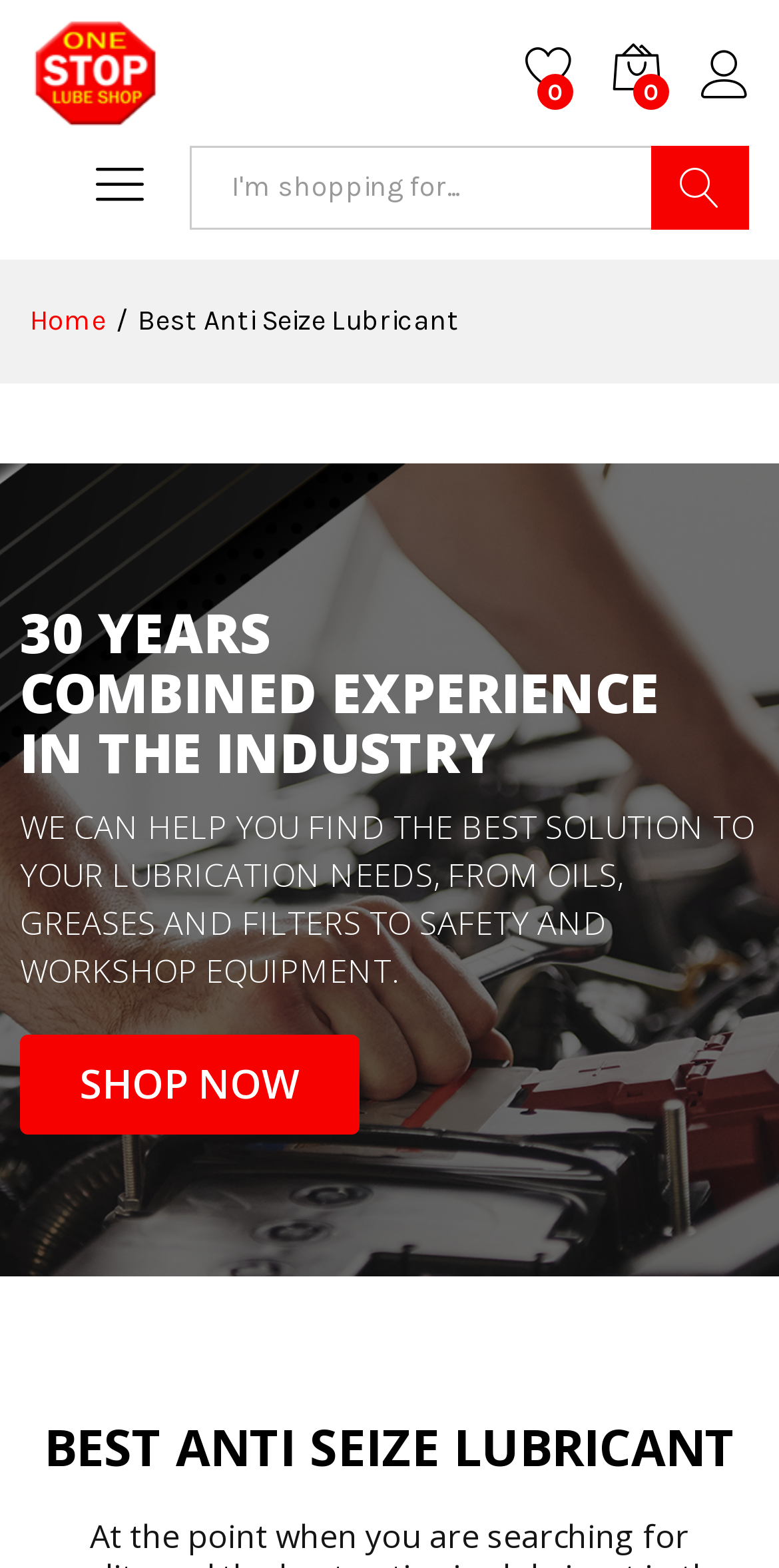What is the call-to-action button on the webpage?
From the details in the image, provide a complete and detailed answer to the question.

I found a button on the webpage with the text 'SHOP NOW', which is a call-to-action button that encourages users to start shopping.